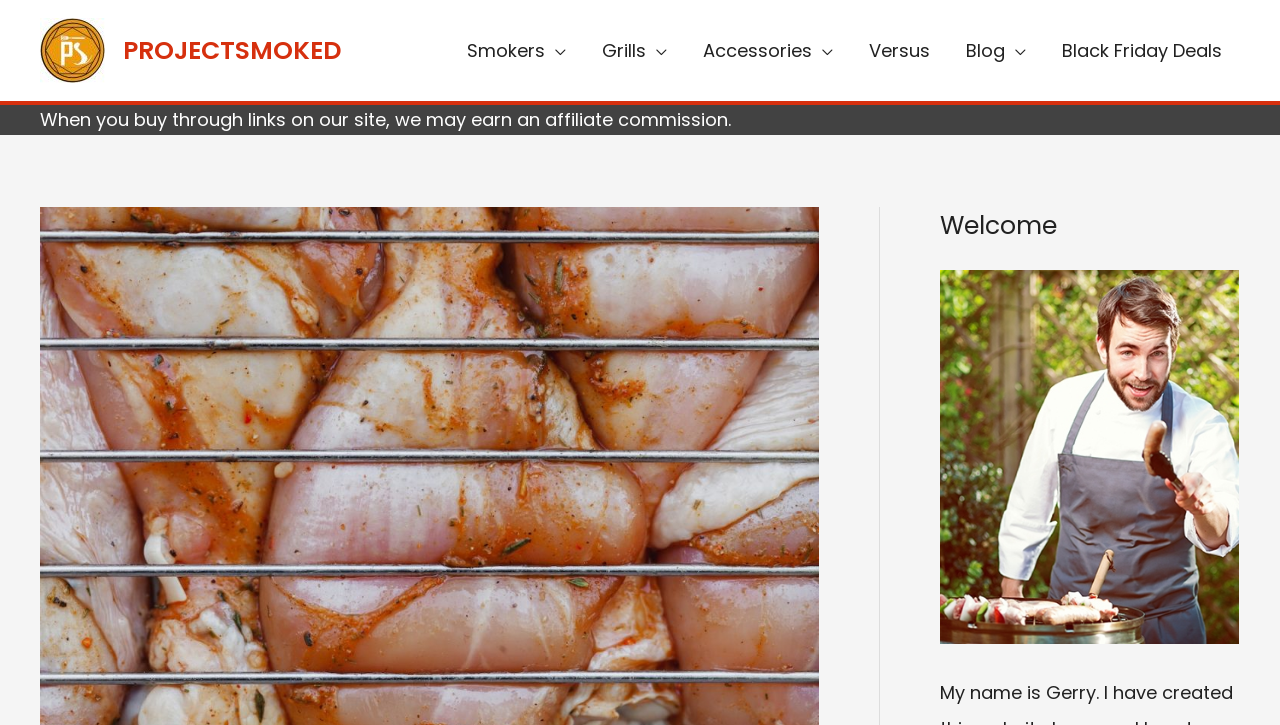Specify the bounding box coordinates of the area to click in order to execute this command: 'visit Smokers page'. The coordinates should consist of four float numbers ranging from 0 to 1, and should be formatted as [left, top, right, bottom].

[0.351, 0.02, 0.456, 0.119]